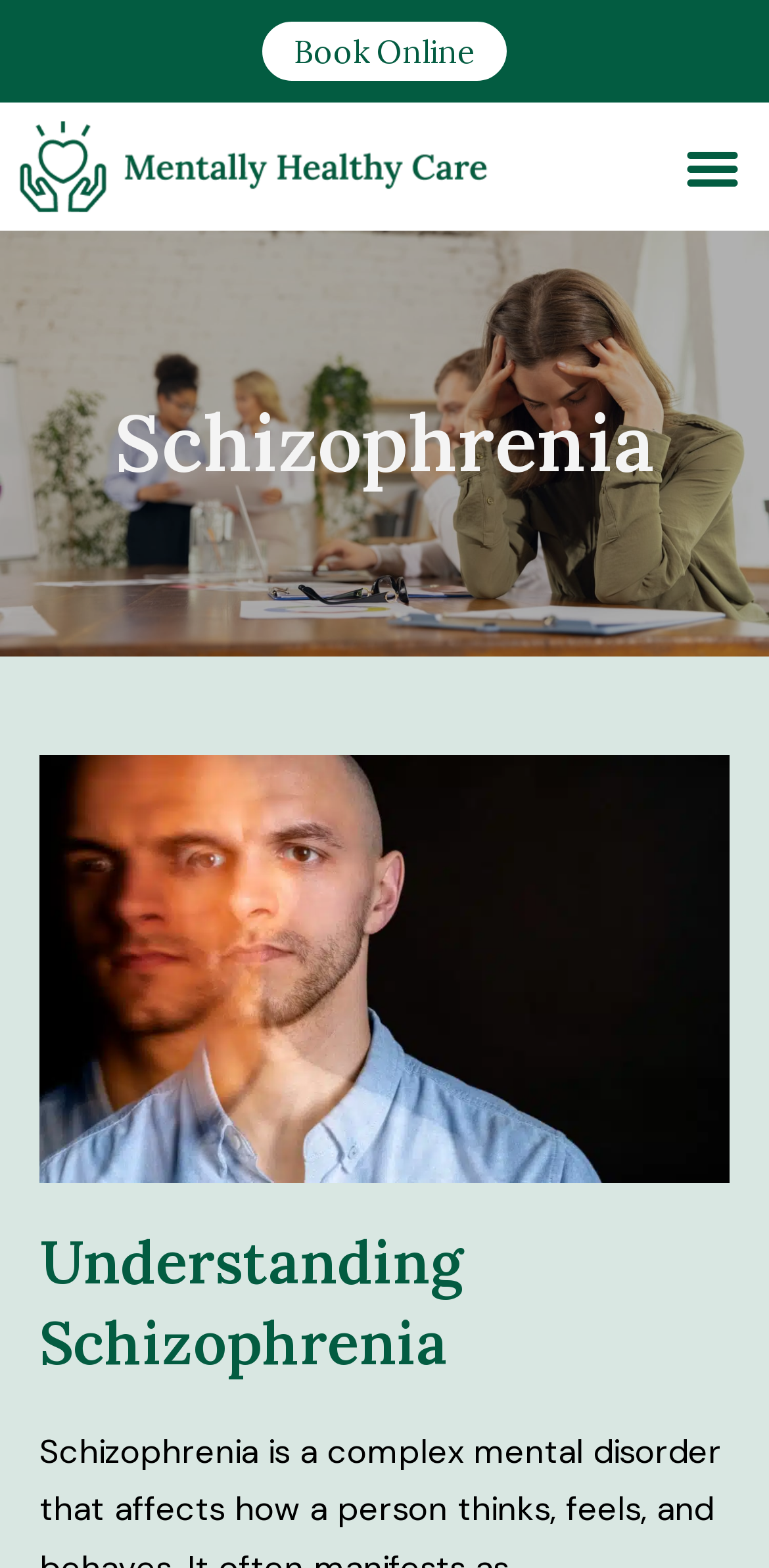Locate the bounding box of the UI element with the following description: "Book Online".

[0.338, 0.013, 0.662, 0.053]